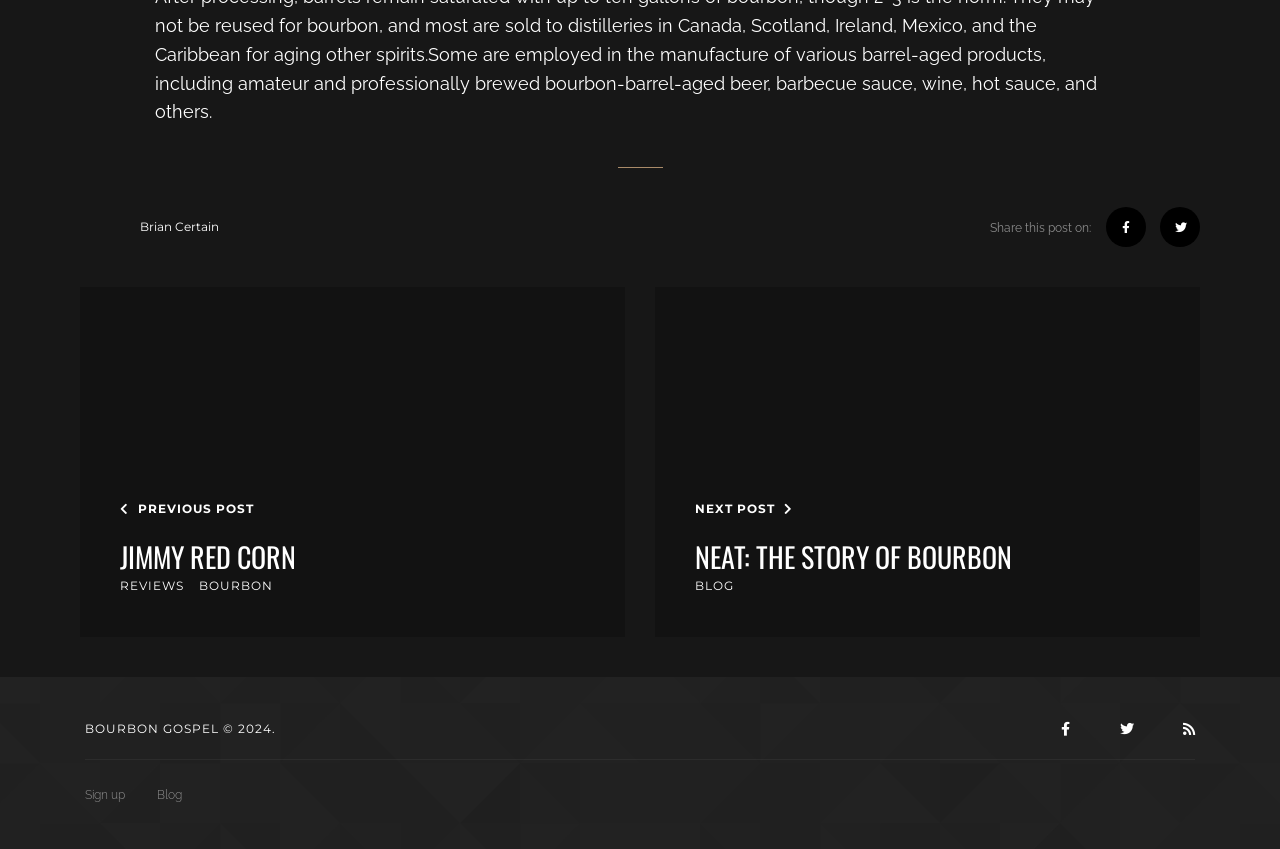Respond with a single word or phrase to the following question:
What is the title of the previous post?

JIMMY RED CORN